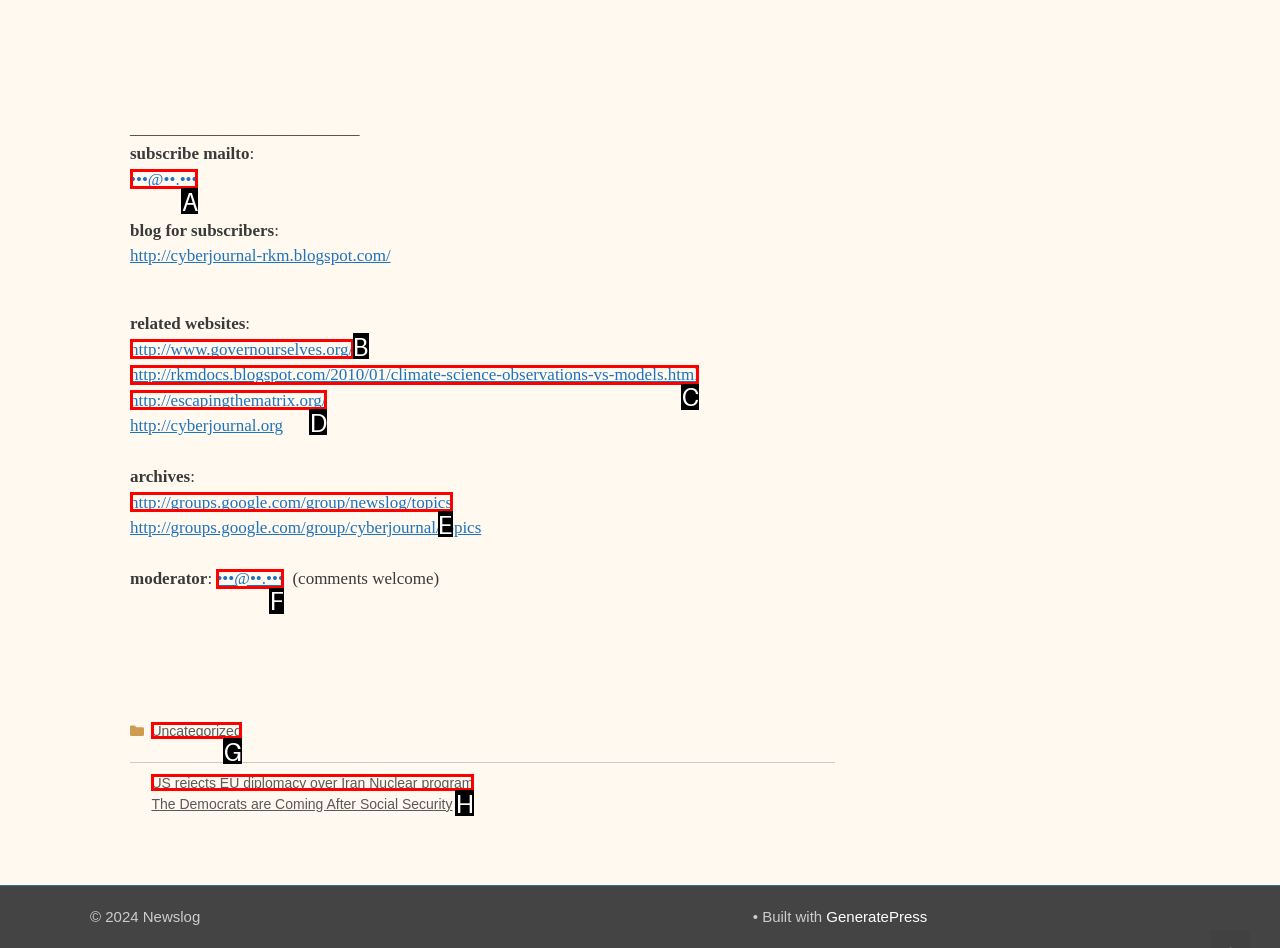Match the following description to a UI element: •••@••.•••
Provide the letter of the matching option directly.

A